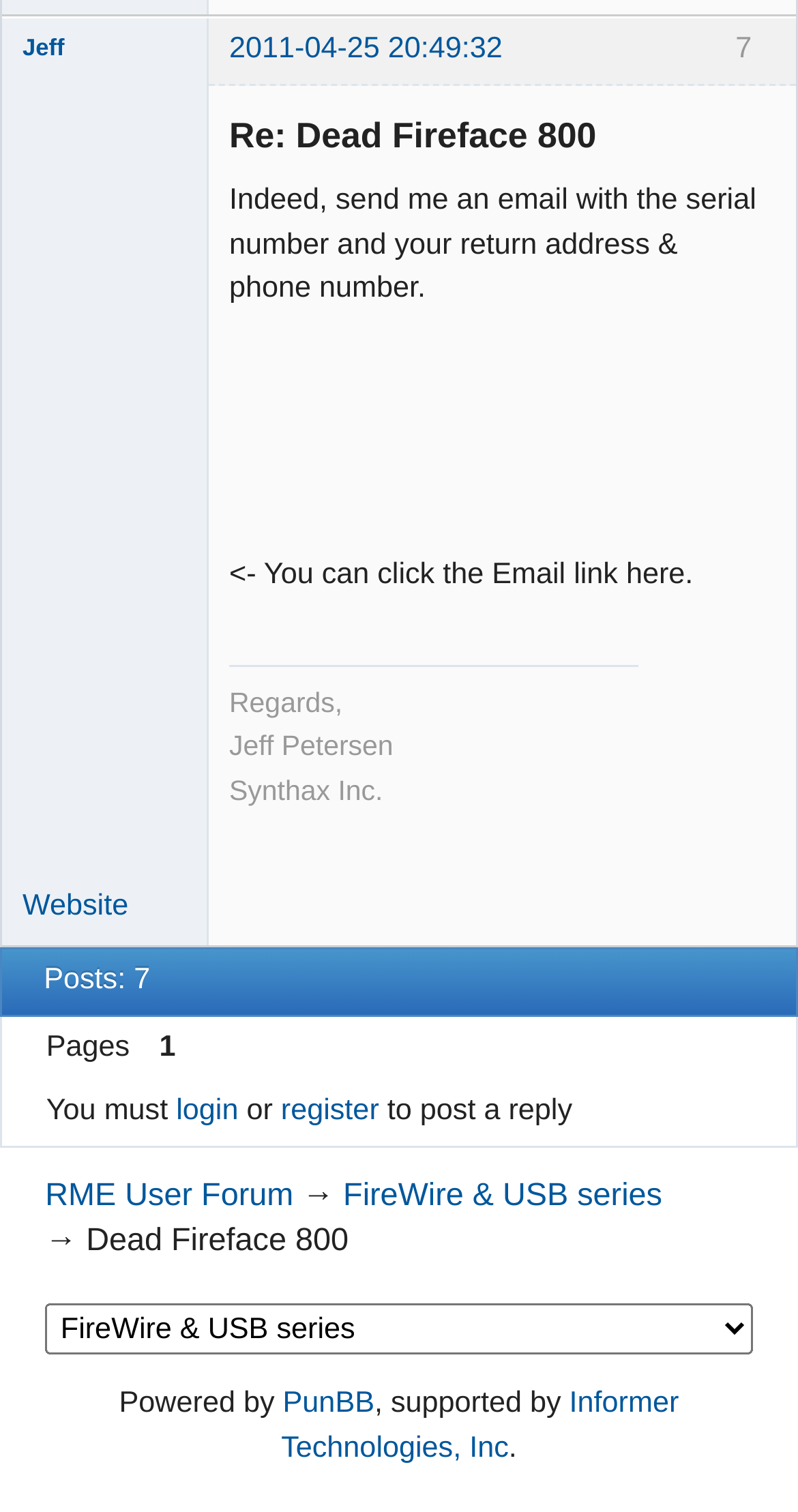Kindly determine the bounding box coordinates for the clickable area to achieve the given instruction: "Go to the Website".

[0.028, 0.589, 0.161, 0.611]